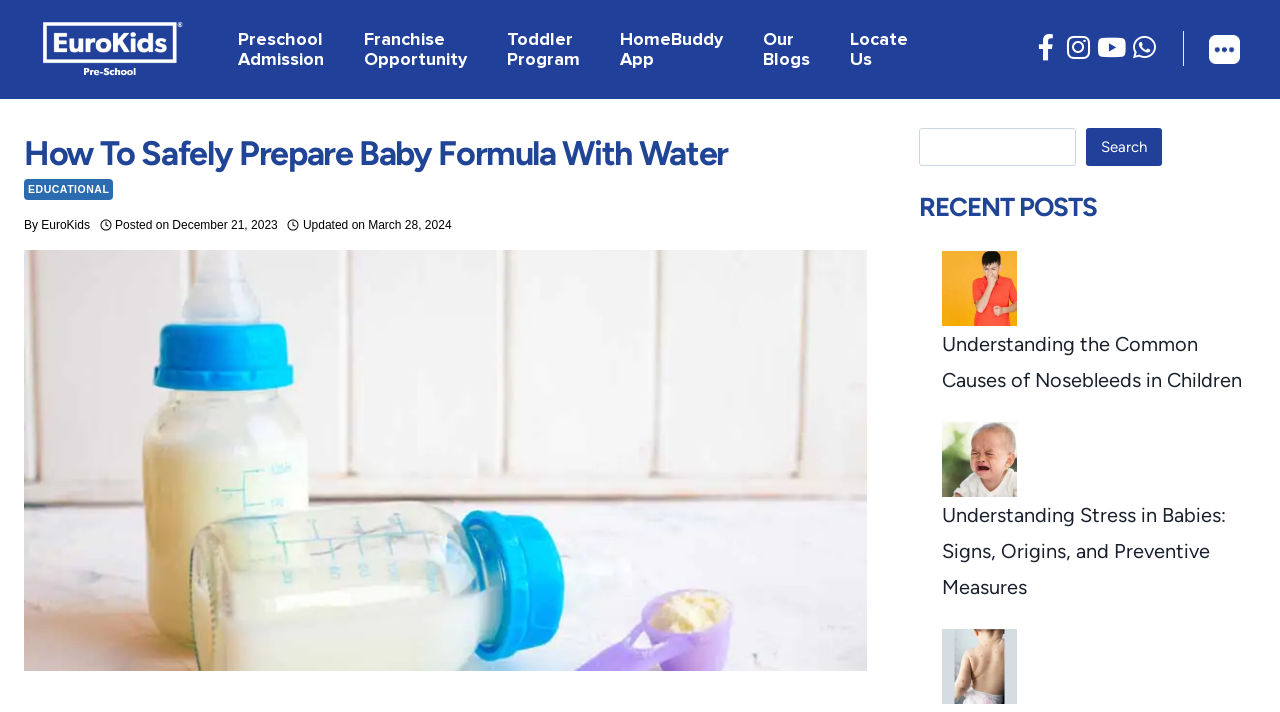What is the purpose of the search box?
Please analyze the image and answer the question with as much detail as possible.

I looked at the search box and its corresponding button, which has the text 'Search'. This suggests that the purpose of the search box is to allow users to search the website for specific content.